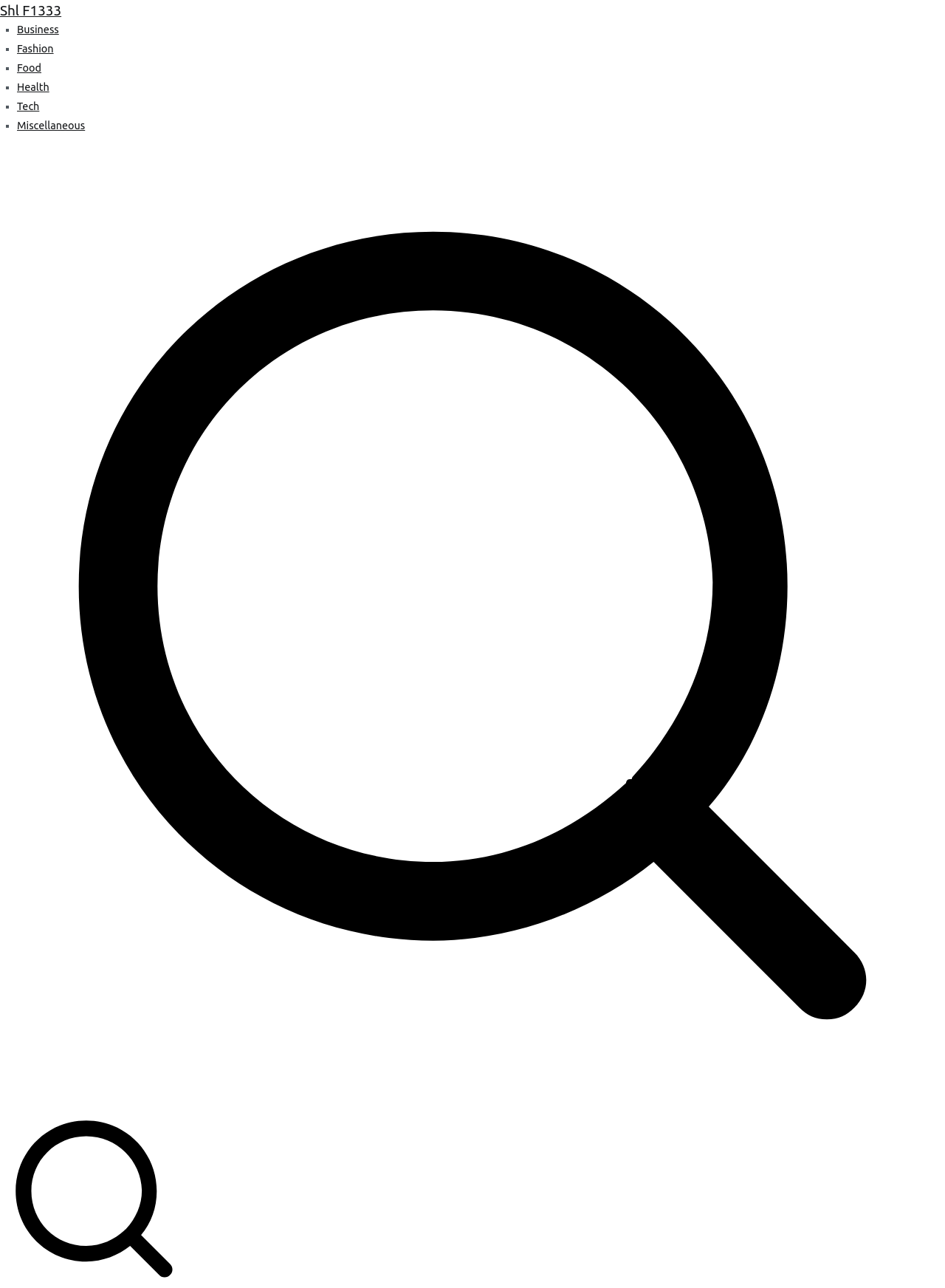How many links are on the webpage?
Using the image as a reference, give a one-word or short phrase answer.

7